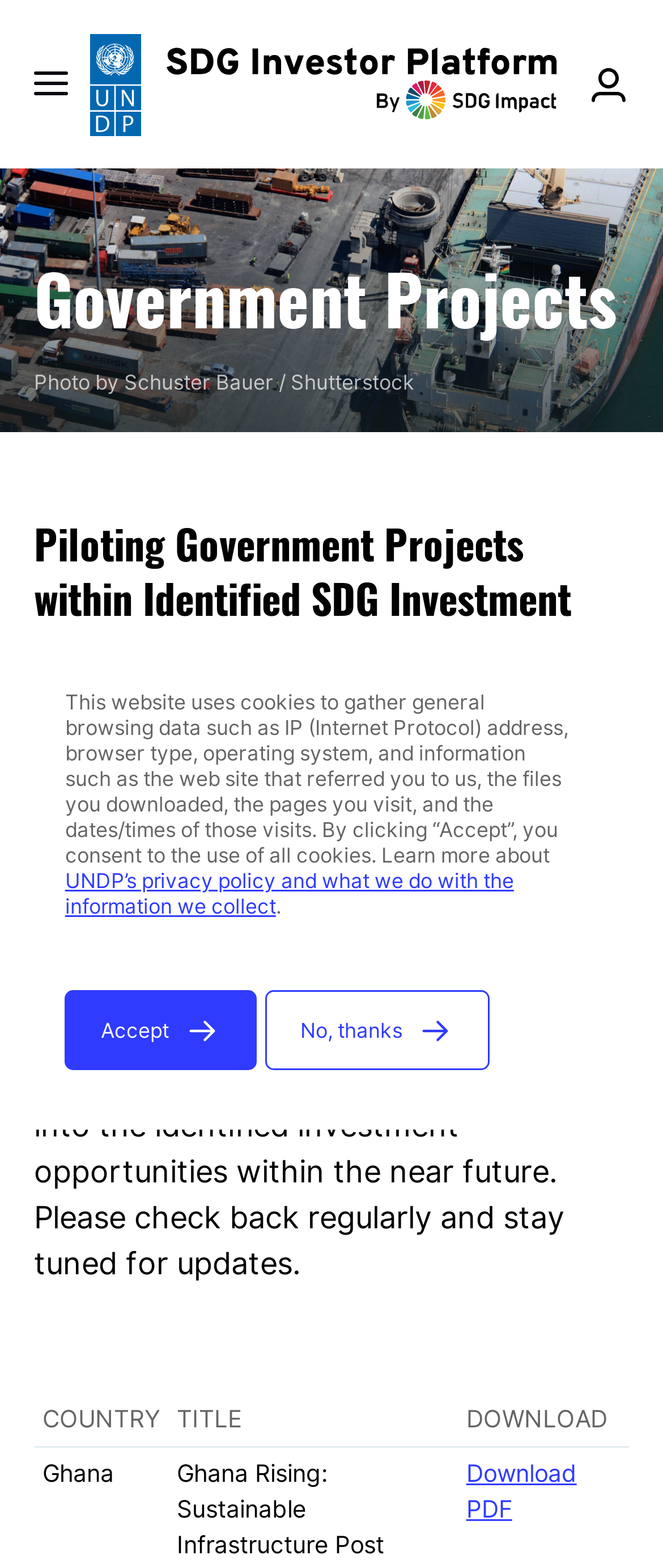Offer a meticulous description of the webpage's structure and content.

The webpage is titled "Government Projects | SDG Investor Platform" and appears to be a platform for exploring government-led investment projects aligned with national development priorities and Sustainable Development Goals (SDGs). 

At the top left corner, there is a link to "Skip to main content". Next to it, there is a navigation menu. The SDG Investor Platform logo is located at the top center, with a link to the platform's homepage. On the top right corner, there is a link to "User login".

Below the navigation menu, there is a heading "Government Projects" accompanied by an image of a ship being unloaded at the Harbor of Accra, Ghana. The image takes up most of the width of the page. Below the image, there is a blockquote with a photo credit "Photo by Schuster Bauer / Shutterstock". 

The main content of the page is divided into sections. The first section has a heading "Piloting Government Projects within Identified SDG Investment Opportunities" and a paragraph of text that describes the purpose of the page. The text mentions exploring a selection of government-led investment projects aligned to national development priorities and SDGs, as presented during the SDG Investment Fair 2021. 

There is a table below the paragraph with three columns: "COUNTRY", "TITLE", and "DOWNLOAD". The table appears to list various government projects, with options to download PDF files for each project.

At the bottom of the page, there is a cookie policy alert dialog that informs users about the website's use of cookies and provides options to accept or decline the use of cookies. The dialog includes a link to learn more about UNDP's privacy policy.